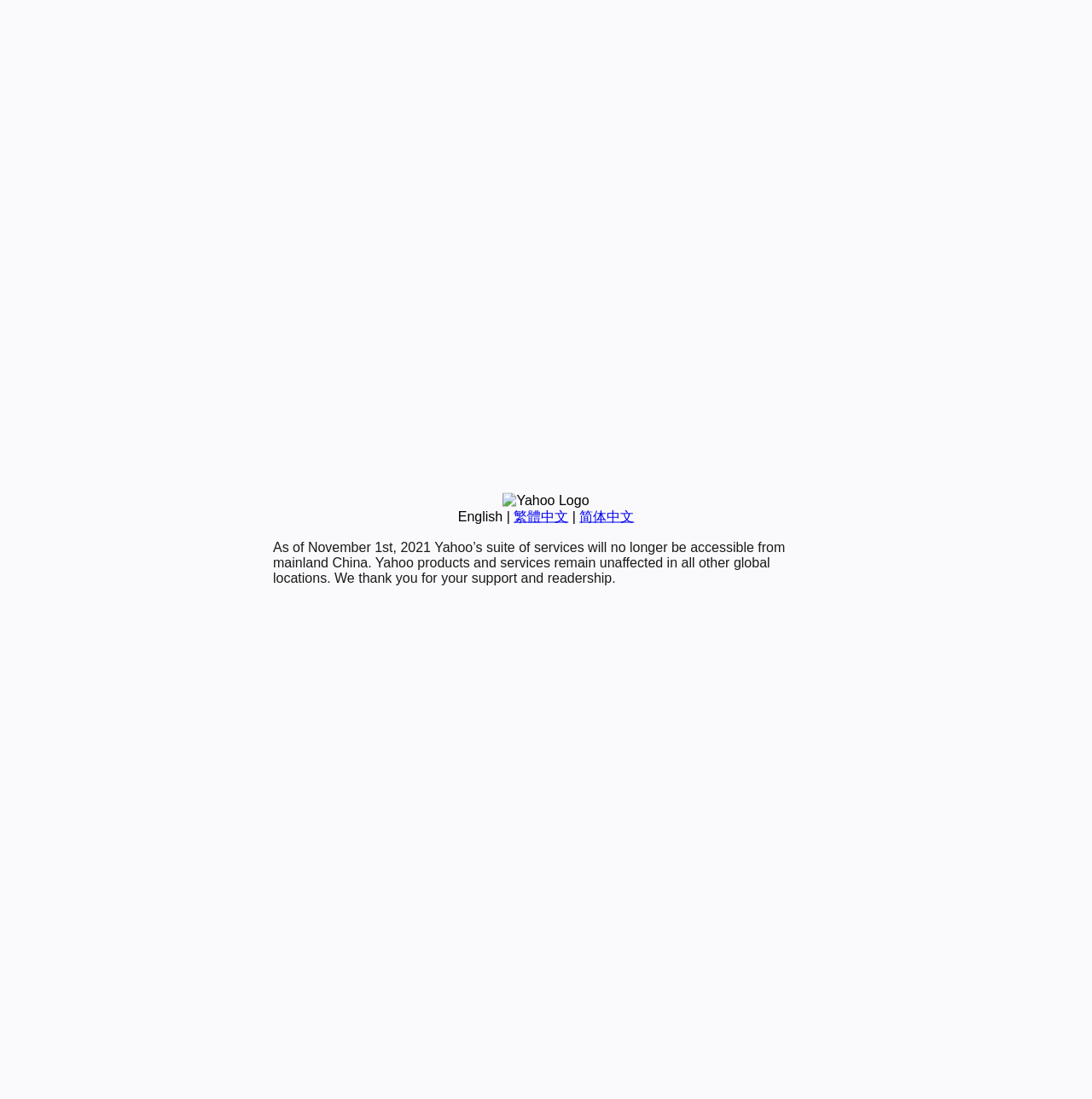For the element described, predict the bounding box coordinates as (top-left x, top-left y, bottom-right x, bottom-right y). All values should be between 0 and 1. Element description: 繁體中文

[0.47, 0.463, 0.52, 0.476]